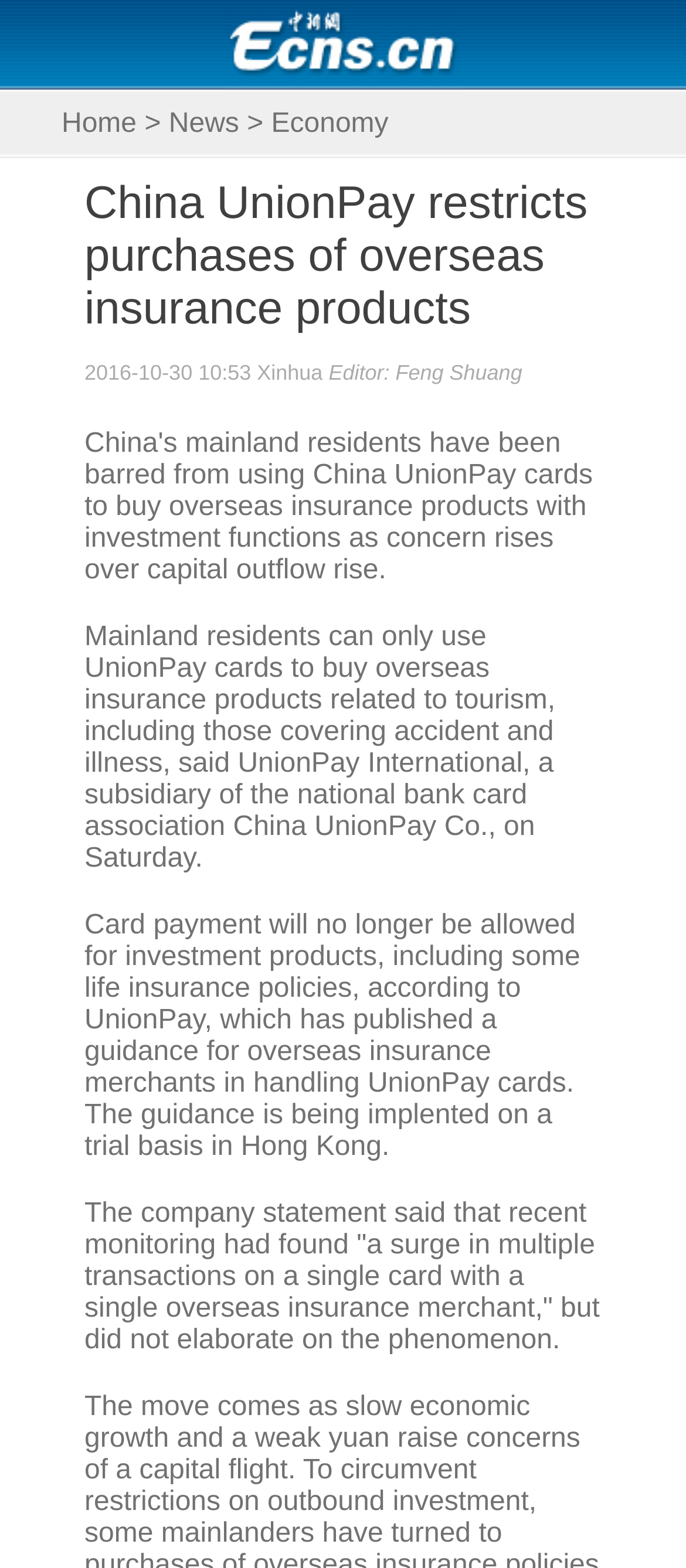Using a single word or phrase, answer the following question: 
What is the date of the news article?

2016-10-30